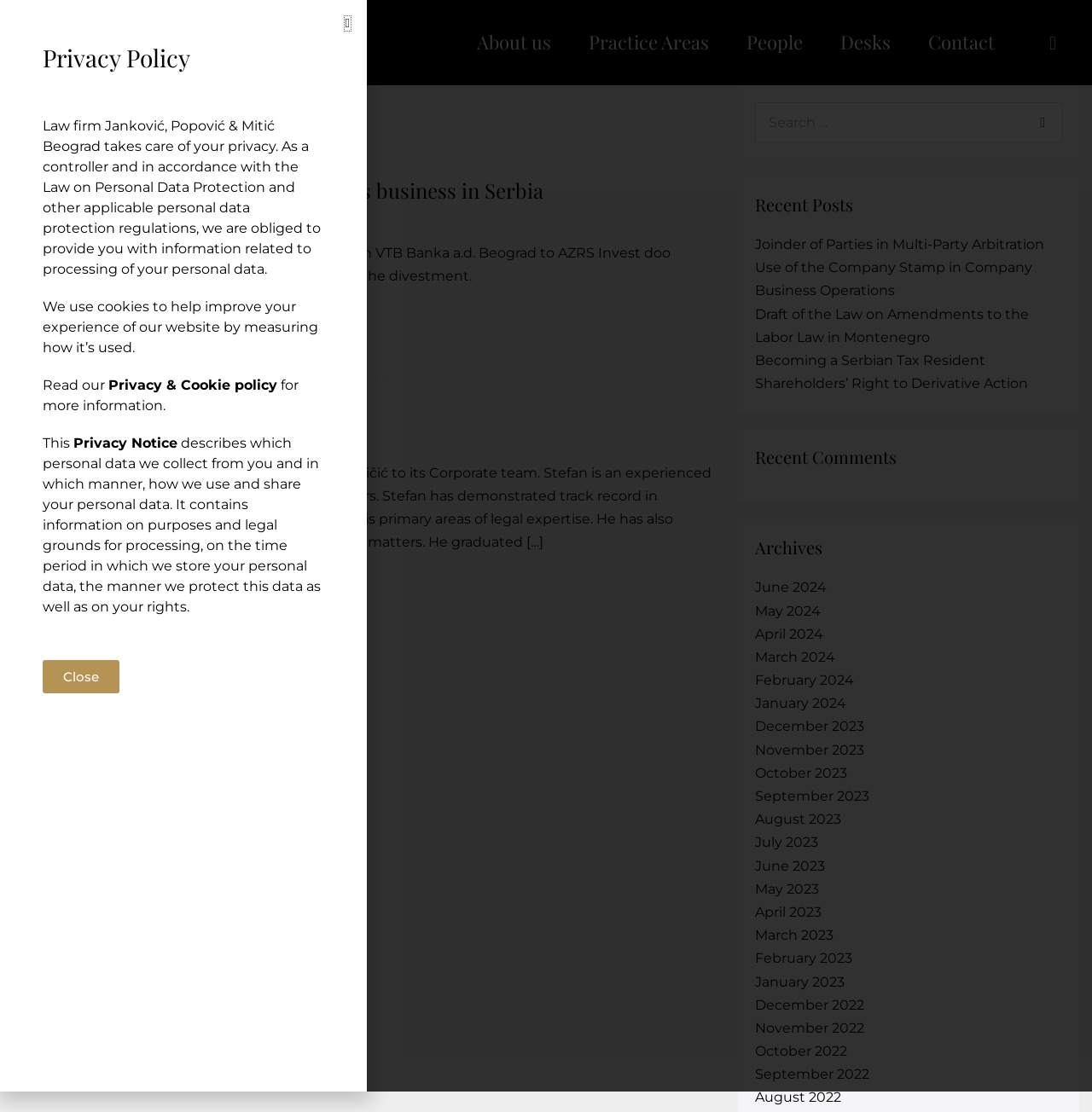Write an exhaustive caption that covers the webpage's main aspects.

The webpage is a law firm's website, specifically JPM & Partners, with a focus on news and articles related to the legal profession. At the top of the page, there is a logo and a navigation menu with links to "About us", "Practice Areas", "People", "Desks", and "Contact". 

Below the navigation menu, there is a heading that indicates the current month and year, which is July 2018. Underneath this heading, there are two articles with headings, "JPM advises VTB Bank on the sale of its business in Serbia" and "JPM strengthens its Corporate team". Each article has a brief summary, a "Read more" link, and information about the date it was posted.

To the right of the articles, there is a search bar with a search button. Below the search bar, there are links to recent posts, including "Joinder of Parties in Multi-Party Arbitration", "Use of the Company Stamp in Company Business Operations", and several others. 

Further down the page, there are links to recent comments and archives, with a list of months and years dating back to 2022. 

At the very bottom of the page, there is a button to close a privacy policy window, which contains information about the law firm's privacy policy and the use of cookies on the website.